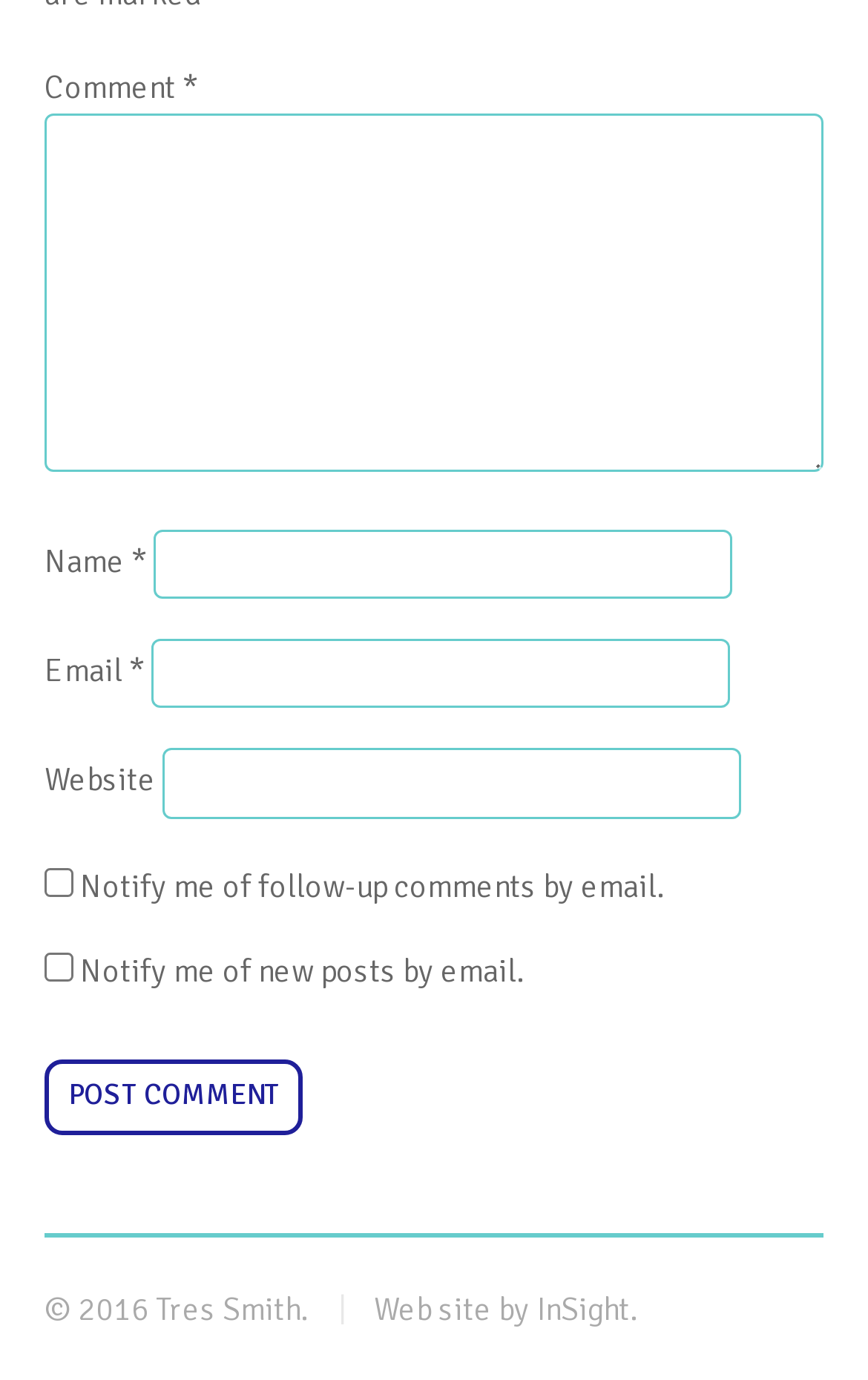Provide the bounding box coordinates for the area that should be clicked to complete the instruction: "Enter a comment".

[0.051, 0.082, 0.949, 0.343]